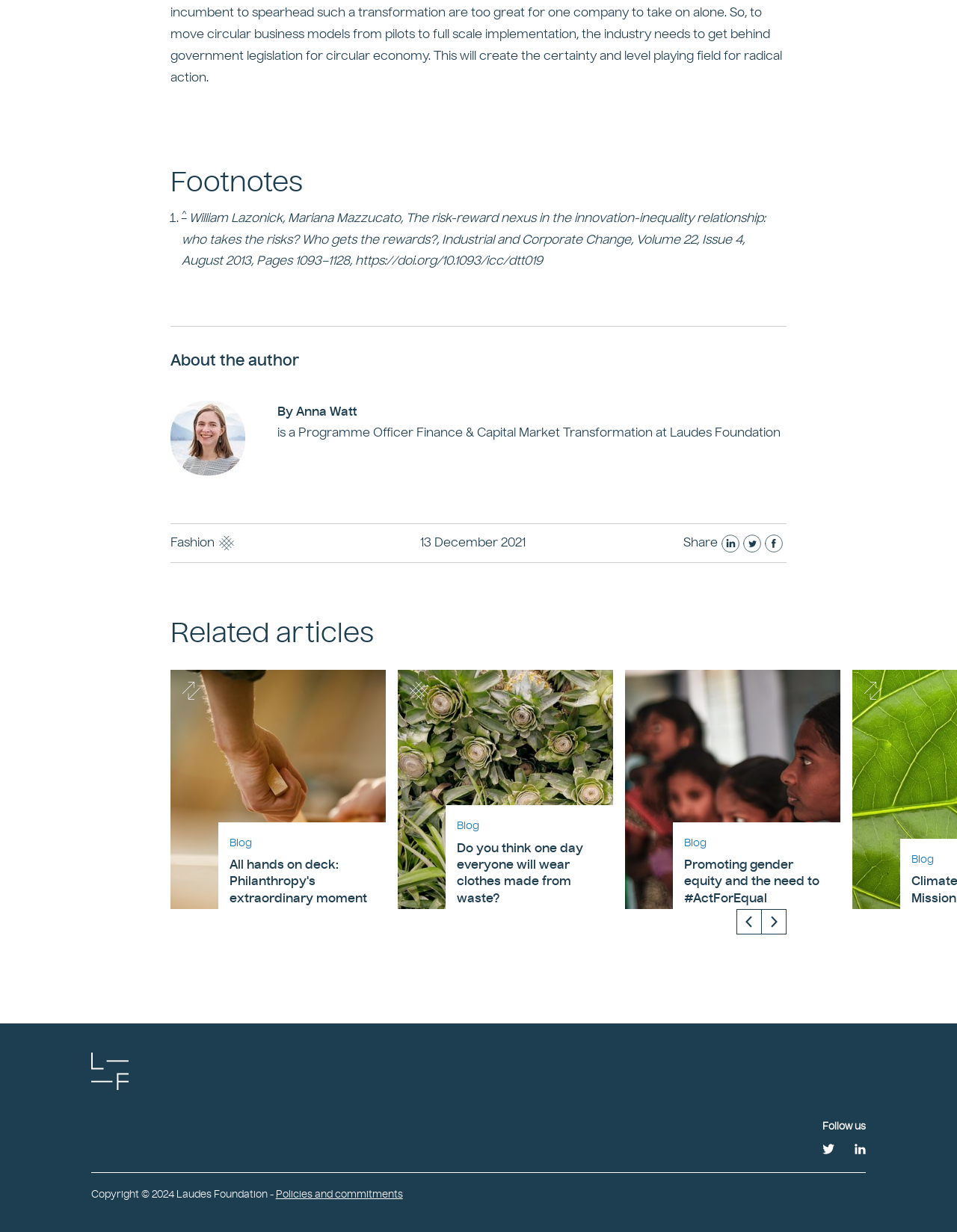What is the title of the first footnote?
Based on the image, answer the question with as much detail as possible.

I found the first footnote by looking at the 'Footnotes' heading and the list marker '1.' below it. The text associated with this list marker is 'William Lazonick, Mariana Mazzucato, The risk-reward nexus in the innovation-inequality relationship: who takes the risks? Who gets the rewards?, Industrial and Corporate Change, Volume 22, Issue 4, August 2013, Pages 1093–1128, https://doi.org/10.1093/icc/dtt019'.